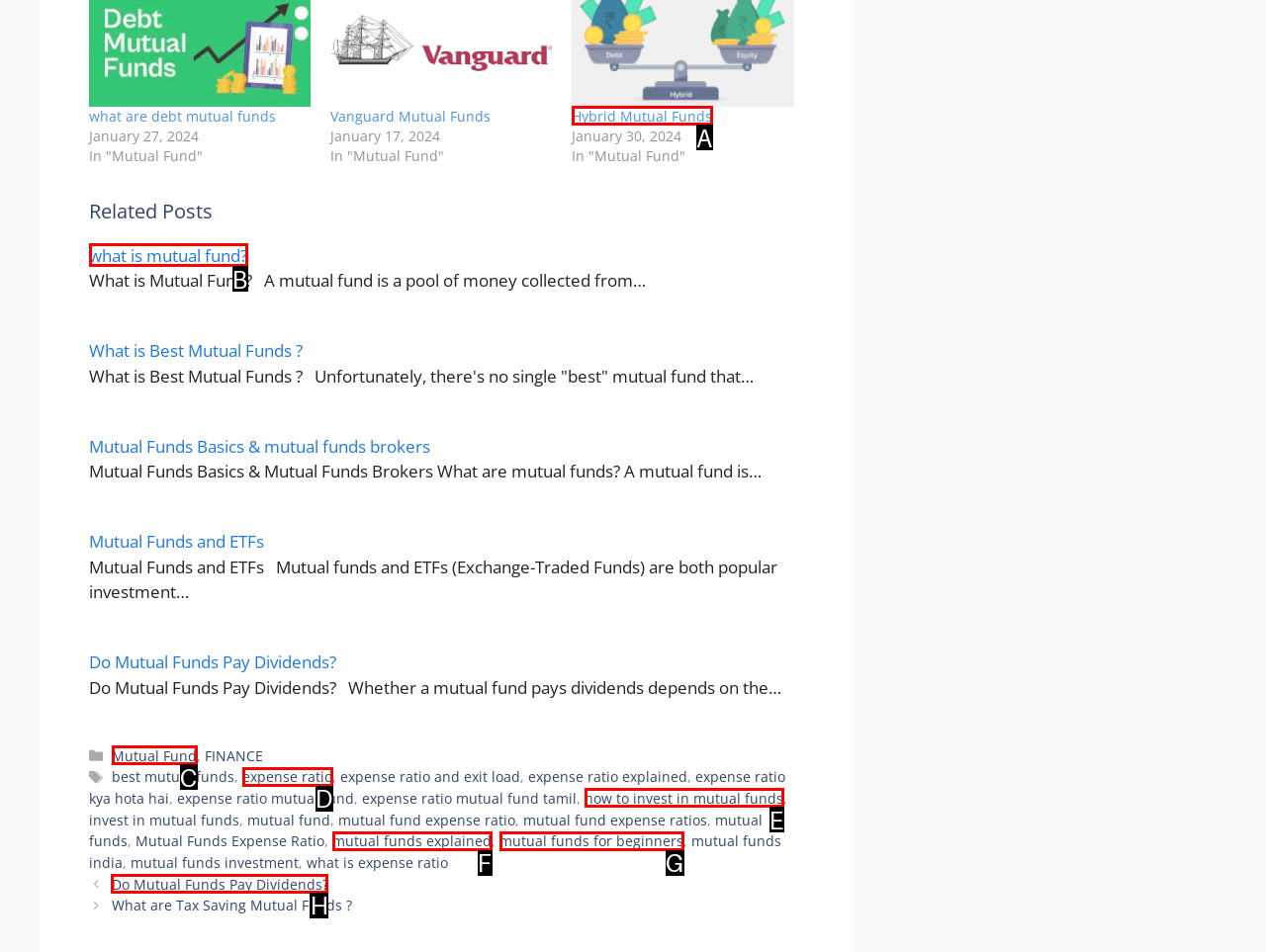From the options shown in the screenshot, tell me which lettered element I need to click to complete the task: Click on 'Do Mutual Funds Pay Dividends?'.

H